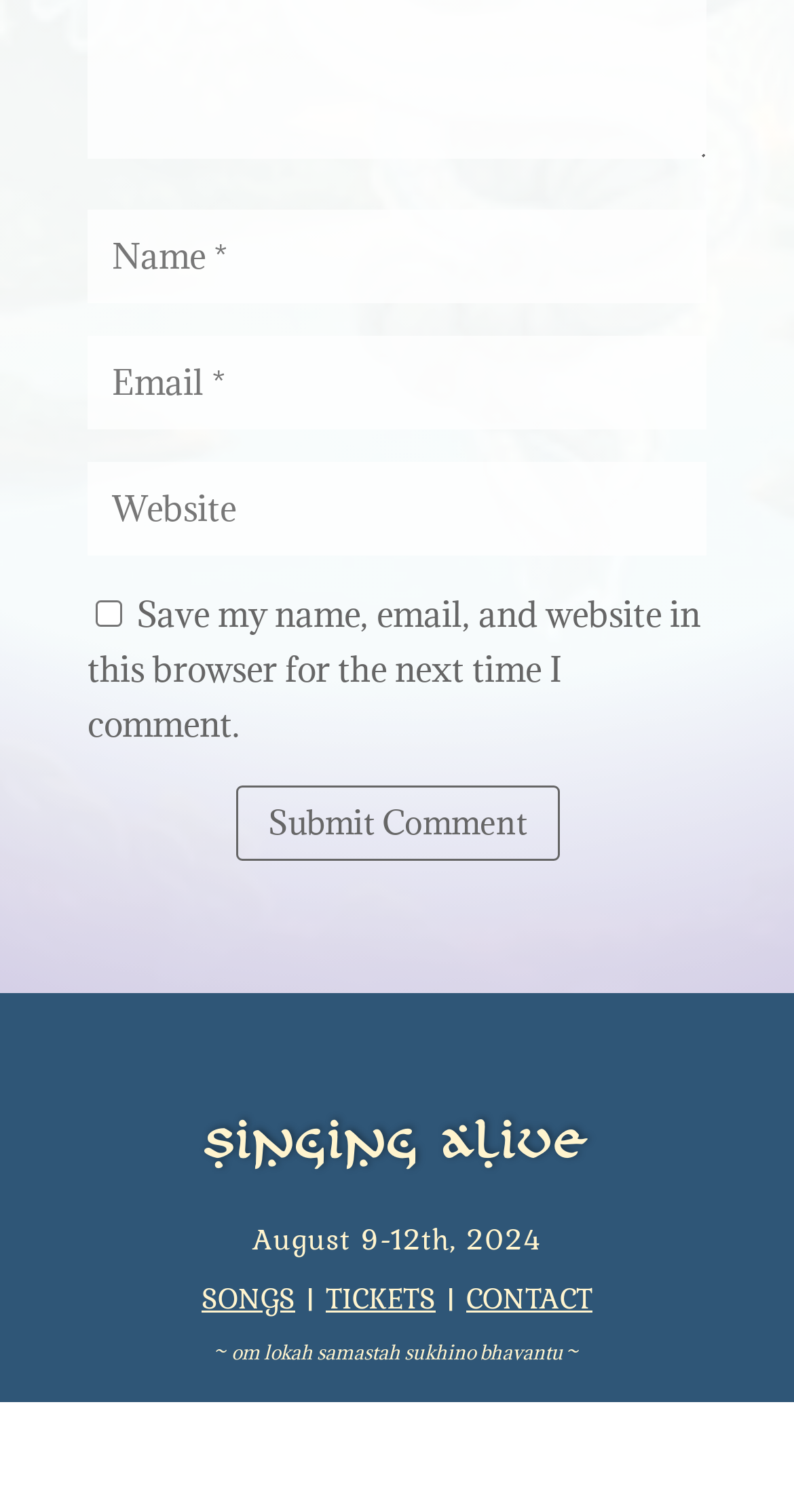What is the label of the second input field?
Based on the screenshot, provide your answer in one word or phrase.

Email *